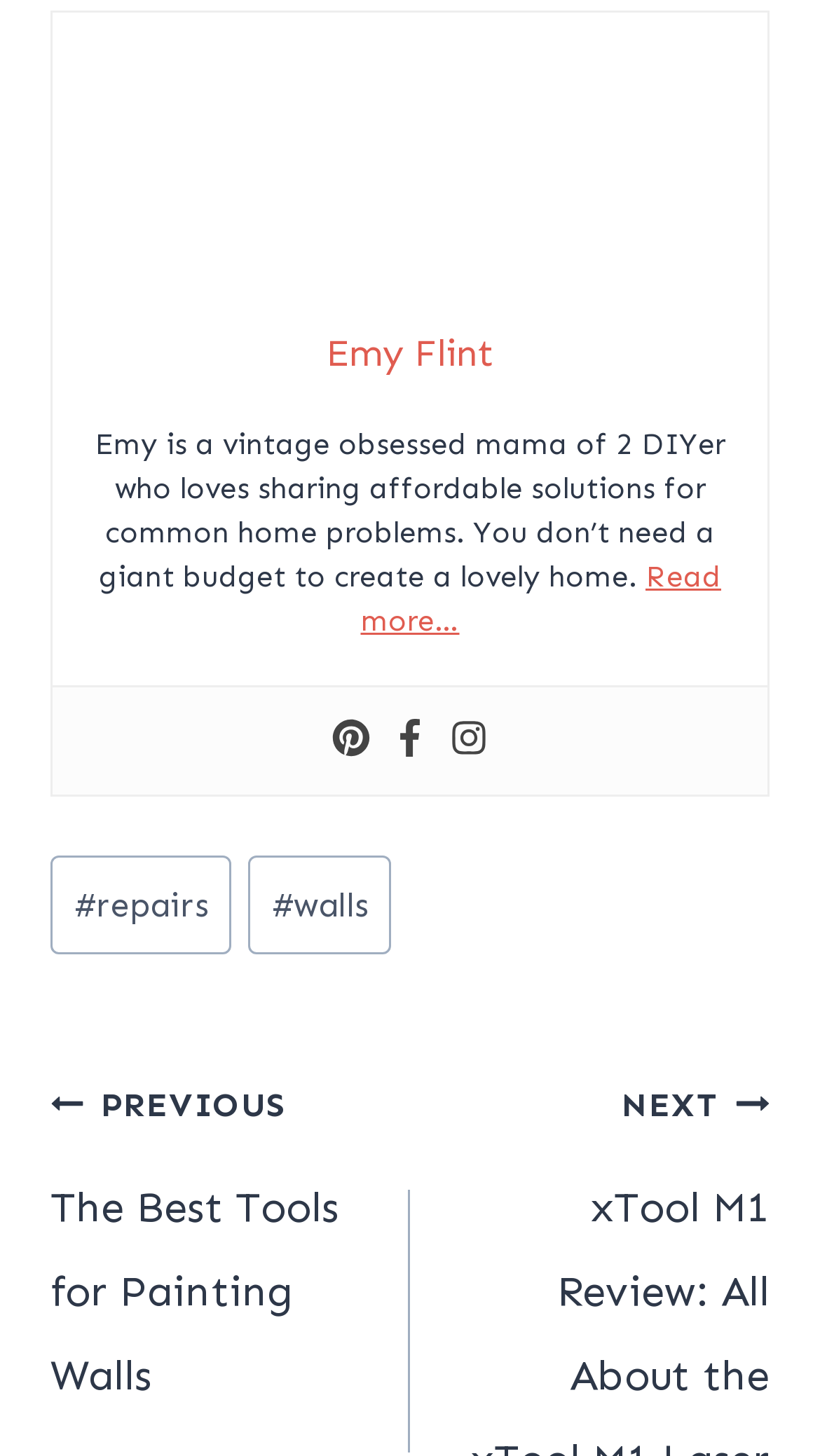What is the author's name?
Please provide a detailed and comprehensive answer to the question.

The author's name is mentioned in the link 'Emy Flint' at the top of the webpage, which suggests that Emy Flint is the author of the blog or website.